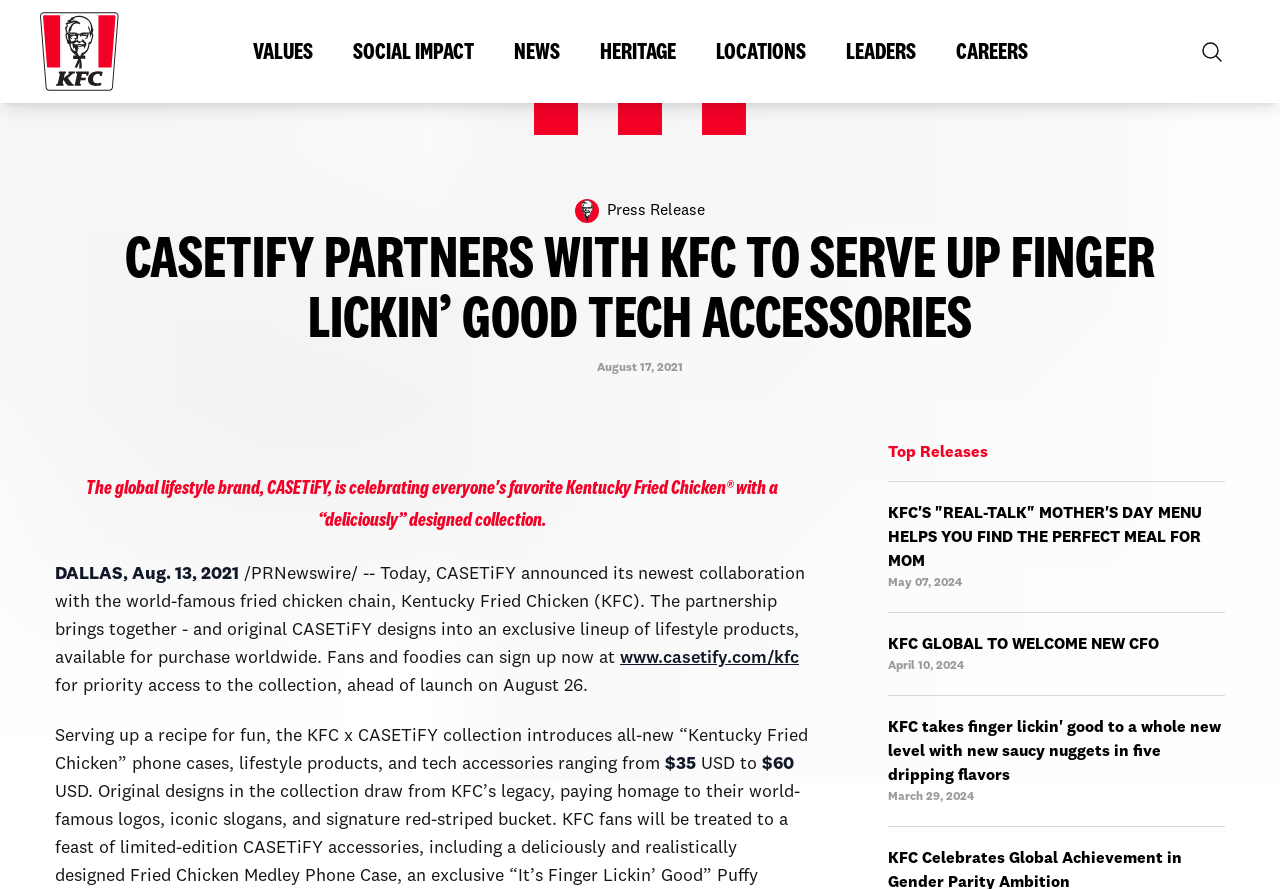Carefully examine the image and provide an in-depth answer to the question: What type of products are introduced in the collection?

The webpage states that the KFC x CASETiFY collection introduces all-new 'Kentucky Fried Chicken' phone cases, lifestyle products, and tech accessories.